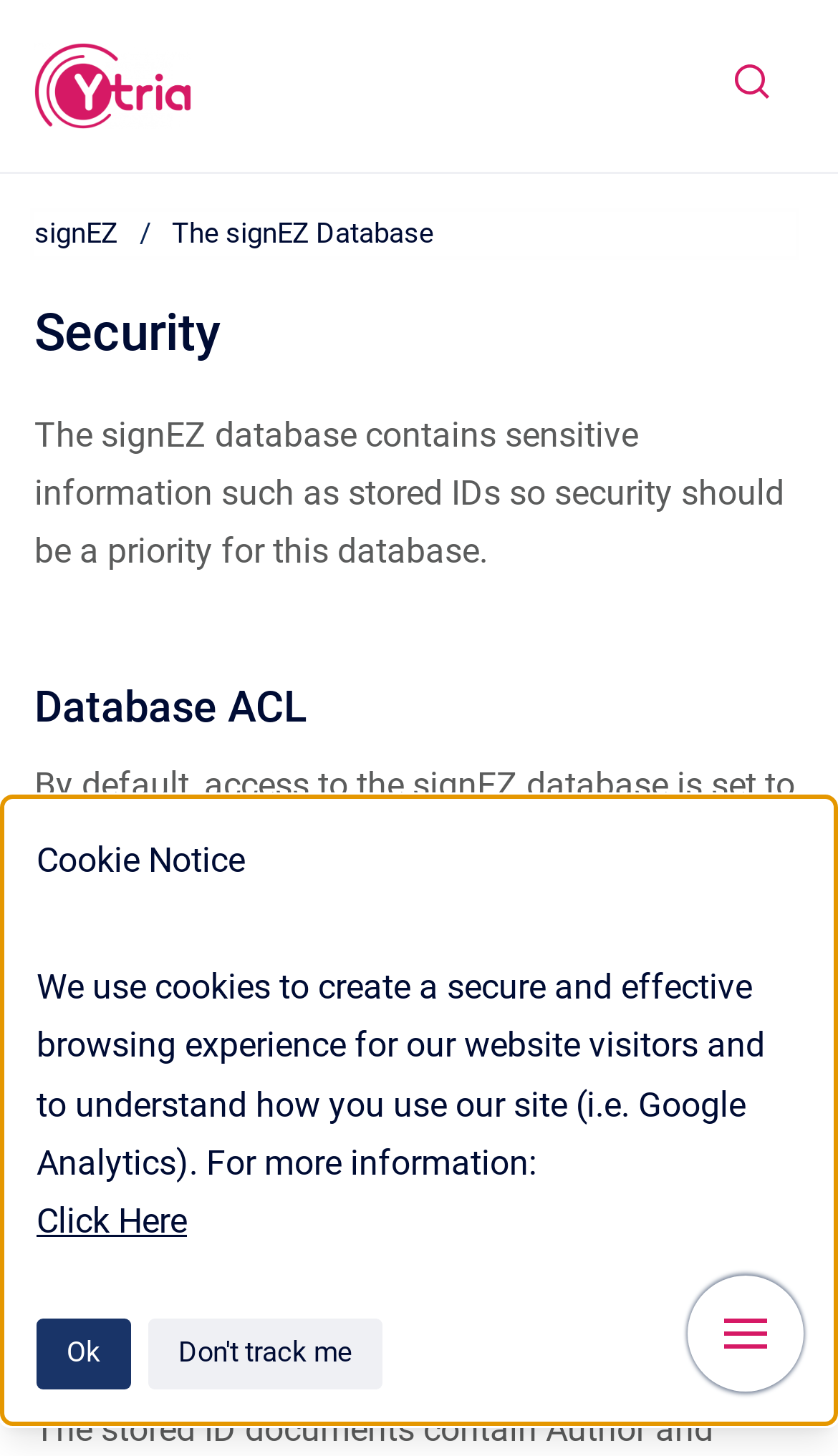Provide a brief response using a word or short phrase to this question:
What is the minimum required access level for using signEZ?

Author with Create Documents